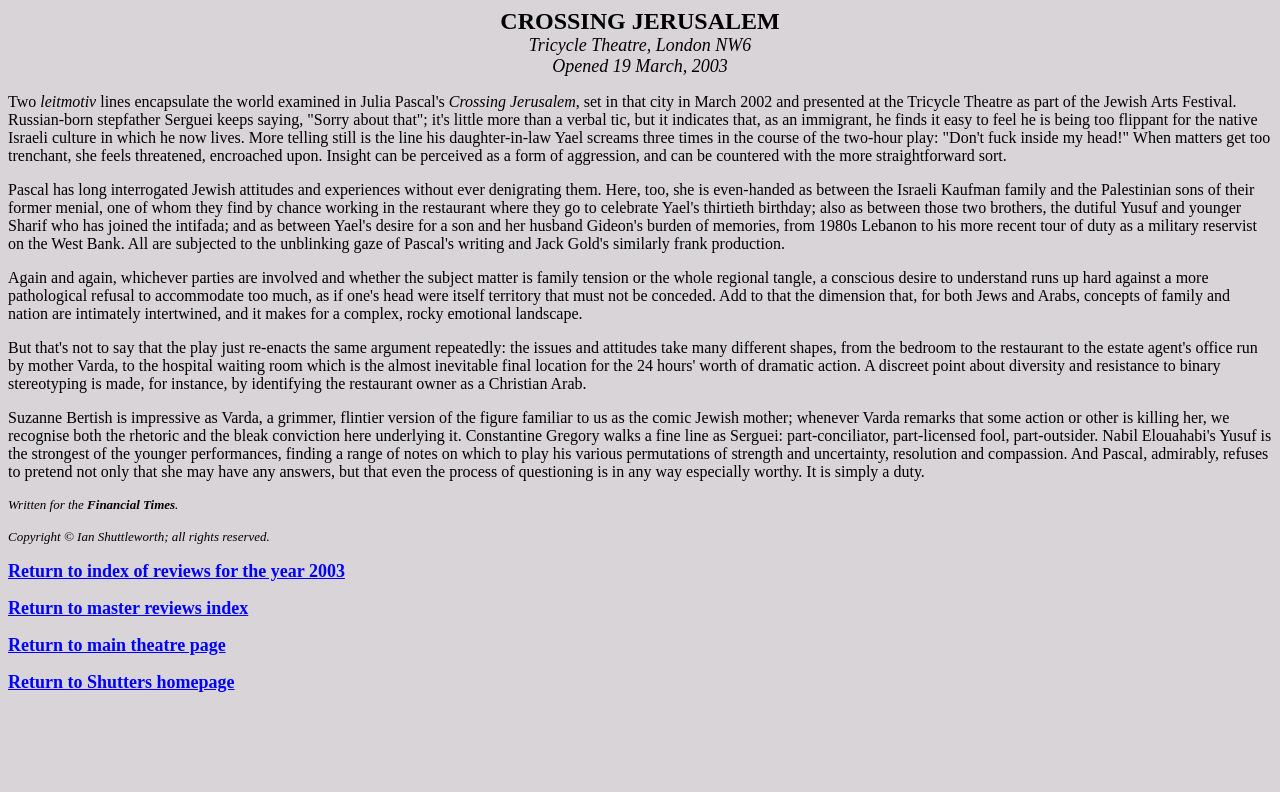Where was the play presented?
Please respond to the question with as much detail as possible.

The answer can be found in the StaticText element with the text 'Tricycle Theatre, London NW6' at coordinates [0.413, 0.044, 0.587, 0.069]. This element is likely a subtitle or secondary heading, providing information about the play's presentation.